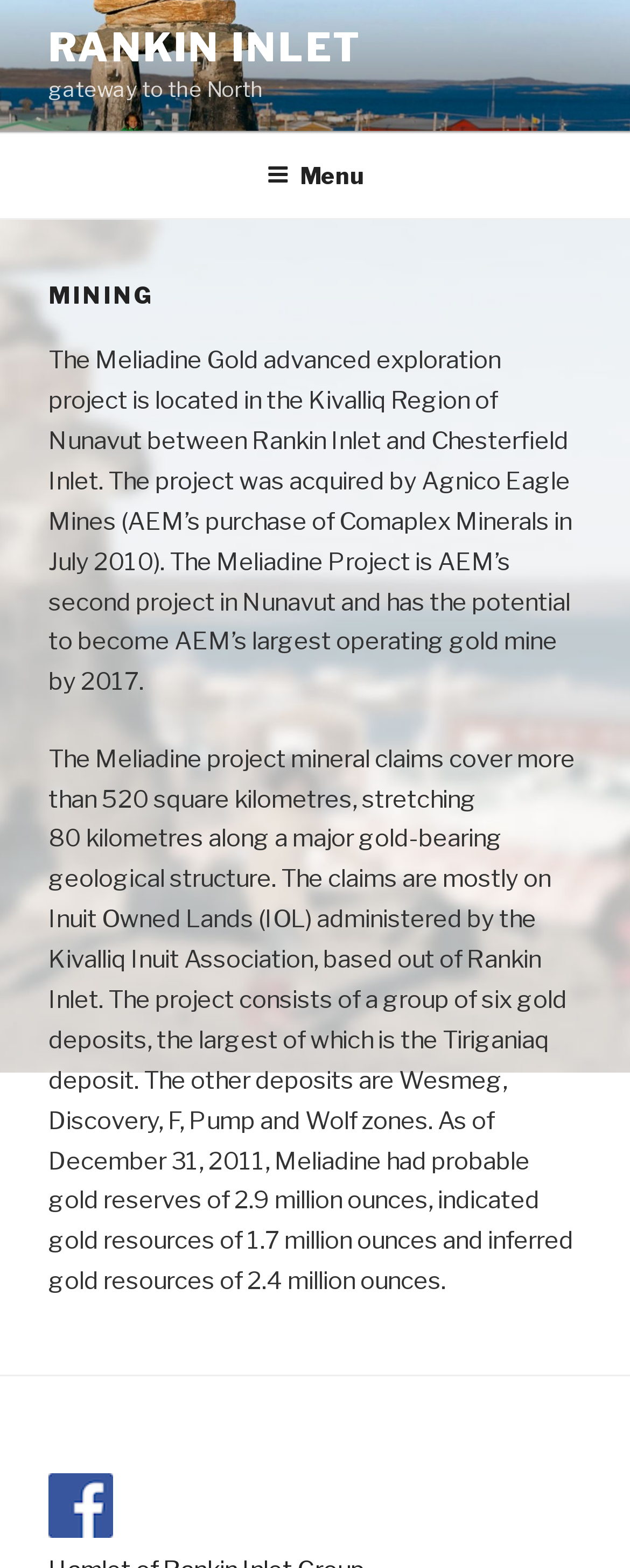Where is the Meliadine Gold project located?
Give a comprehensive and detailed explanation for the question.

The question asks about the location of the Meliadine Gold project. According to the webpage, the project is located in the Kivalliq Region of Nunavut between Rankin Inlet and Chesterfield Inlet.